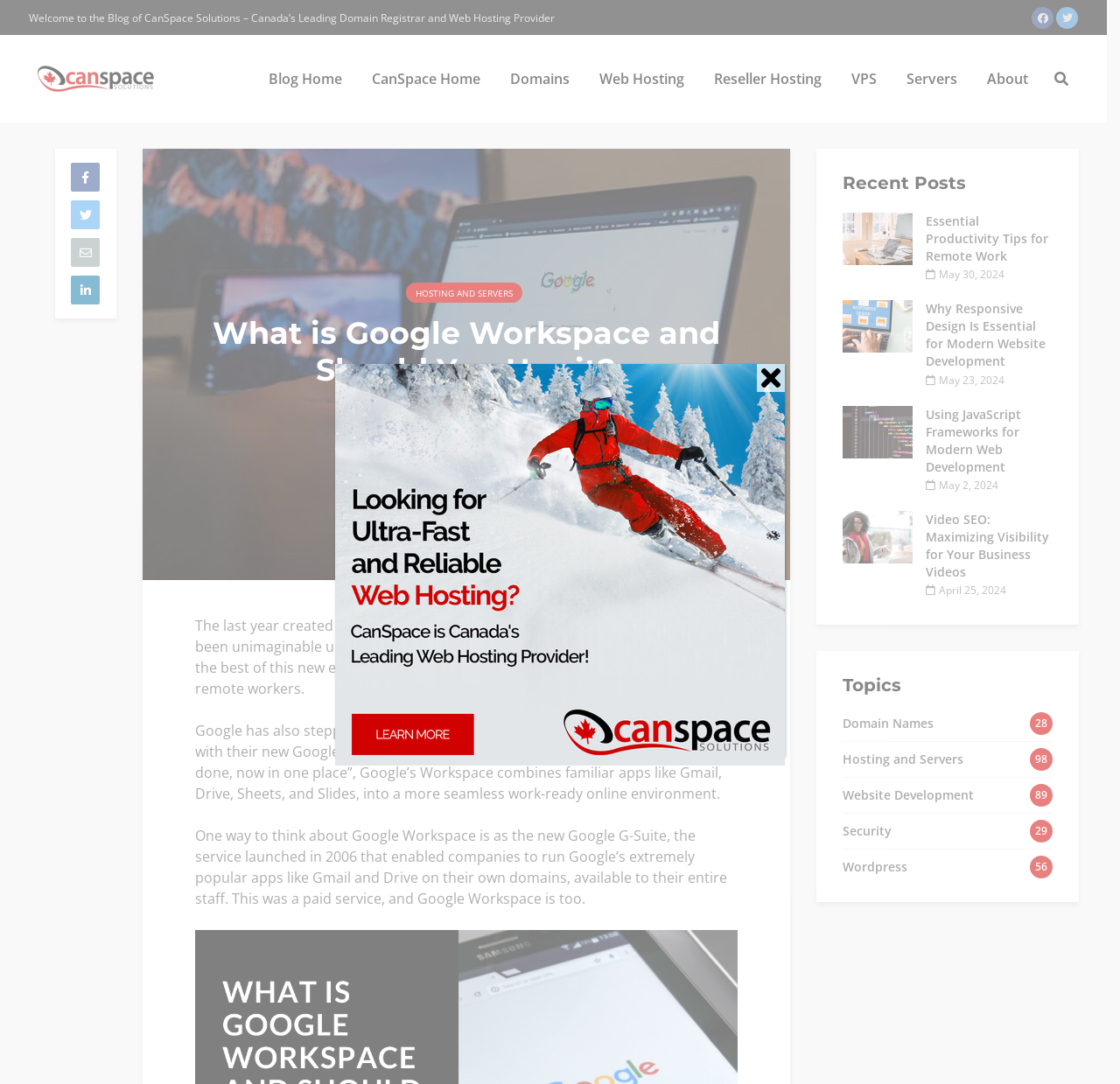How many recent posts are listed?
We need a detailed and meticulous answer to the question.

There are four recent posts listed on the webpage, each with a title, link, and date, under the 'Recent Posts' heading.